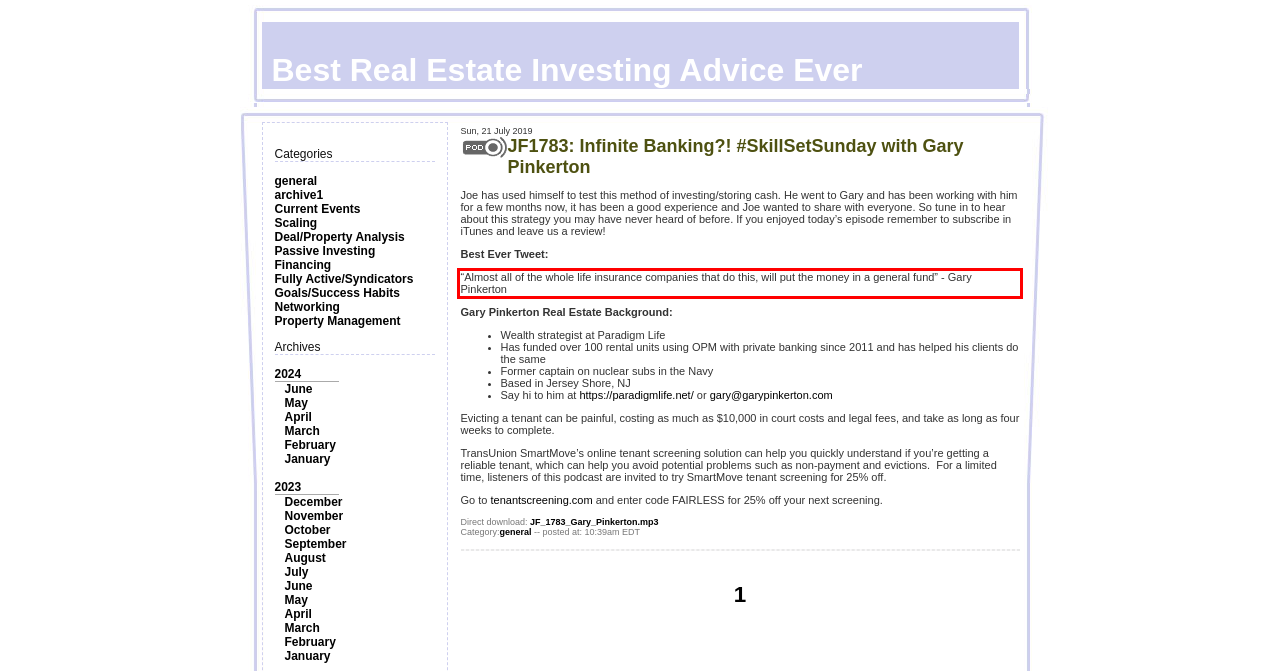You have a screenshot of a webpage, and there is a red bounding box around a UI element. Utilize OCR to extract the text within this red bounding box.

“Almost all of the whole life insurance companies that do this, will put the money in a general fund” - Gary Pinkerton